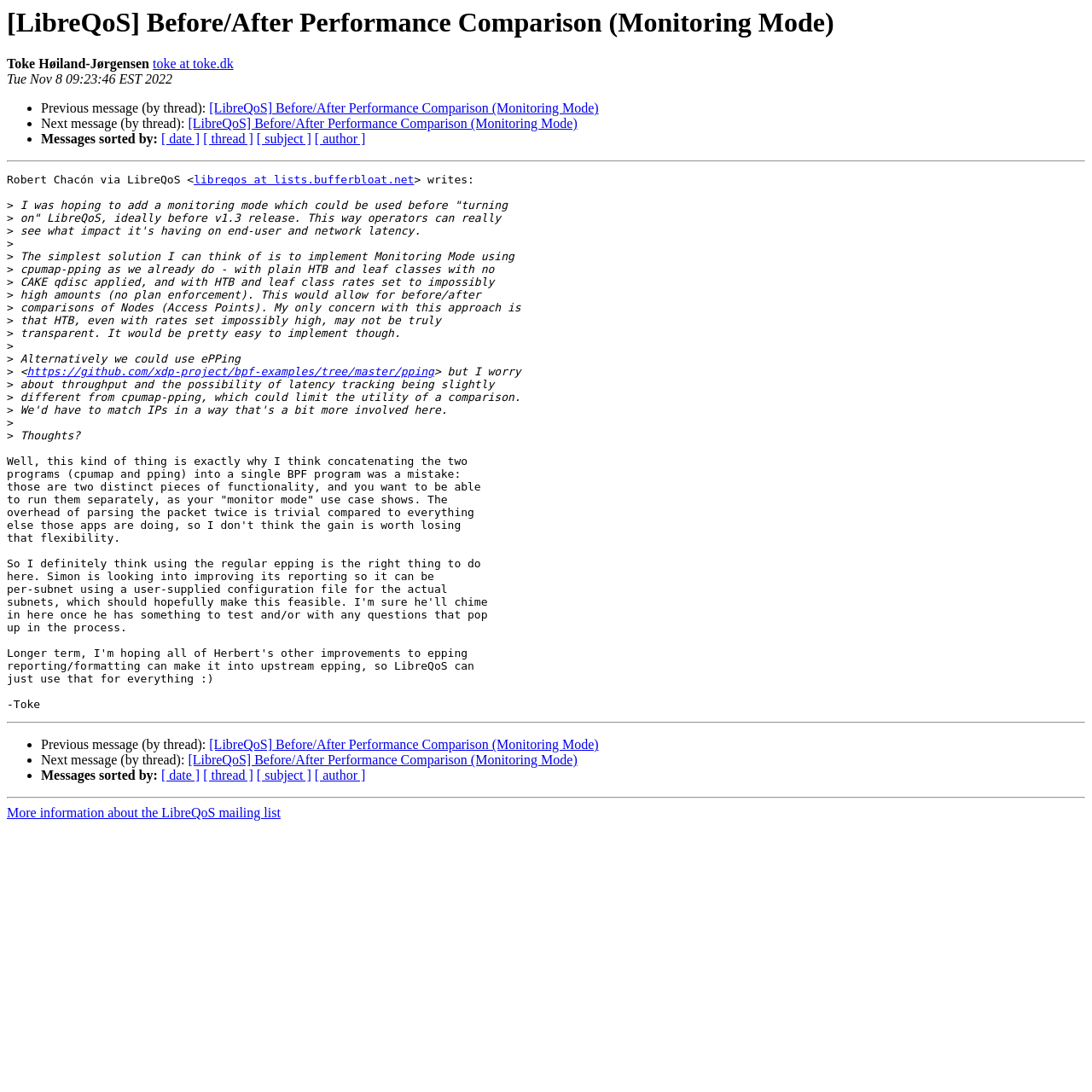Identify the bounding box coordinates of the section that should be clicked to achieve the task described: "Check next message in thread".

[0.172, 0.107, 0.529, 0.12]